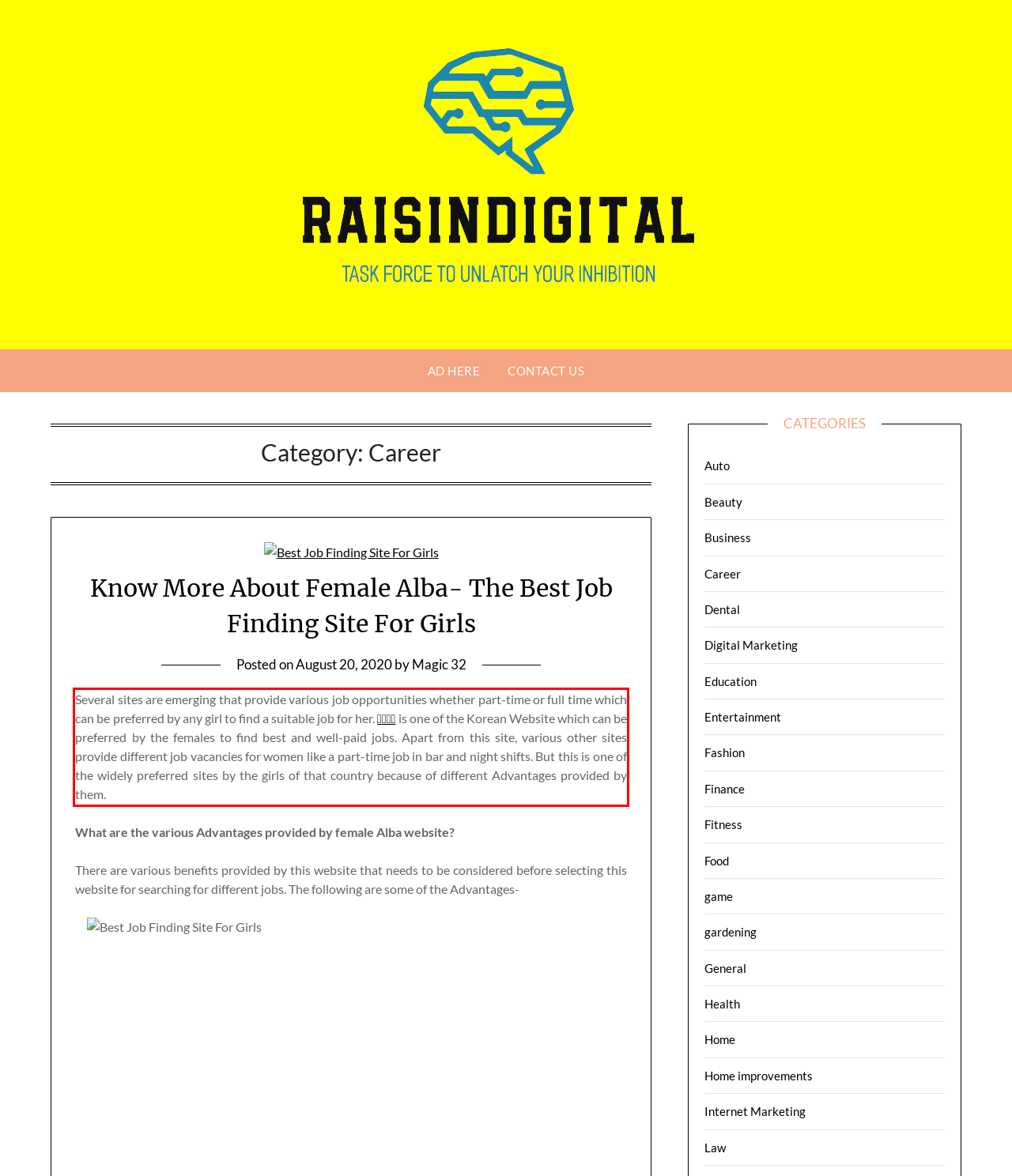Examine the screenshot of the webpage, locate the red bounding box, and perform OCR to extract the text contained within it.

Several sites are emerging that provide various job opportunities whether part-time or full time which can be preferred by any girl to find a suitable job for her. 여성알바 is one of the Korean Website which can be preferred by the females to find best and well-paid jobs. Apart from this site, various other sites provide different job vacancies for women like a part-time job in bar and night shifts. But this is one of the widely preferred sites by the girls of that country because of different Advantages provided by them.